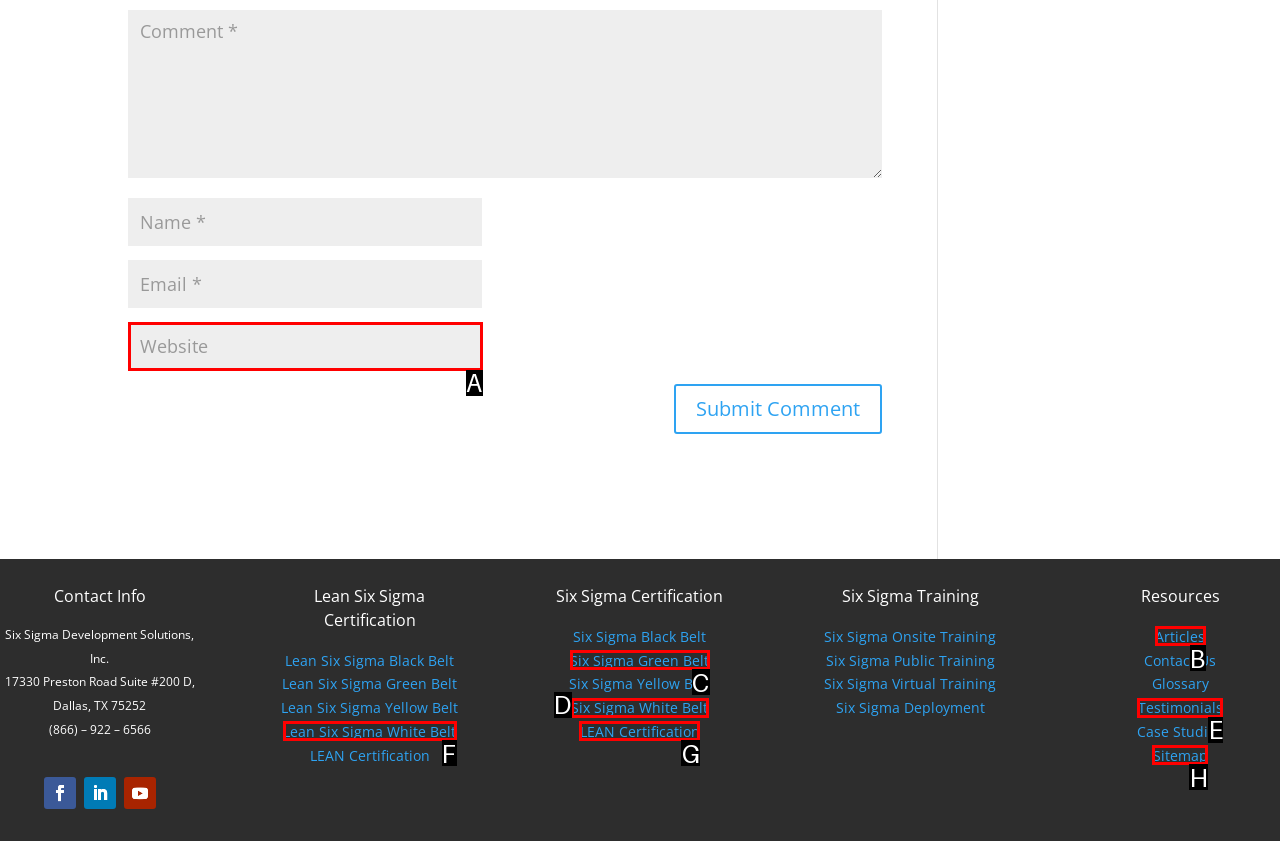Select the letter of the HTML element that best fits the description: input value="Website" name="url"
Answer with the corresponding letter from the provided choices.

A